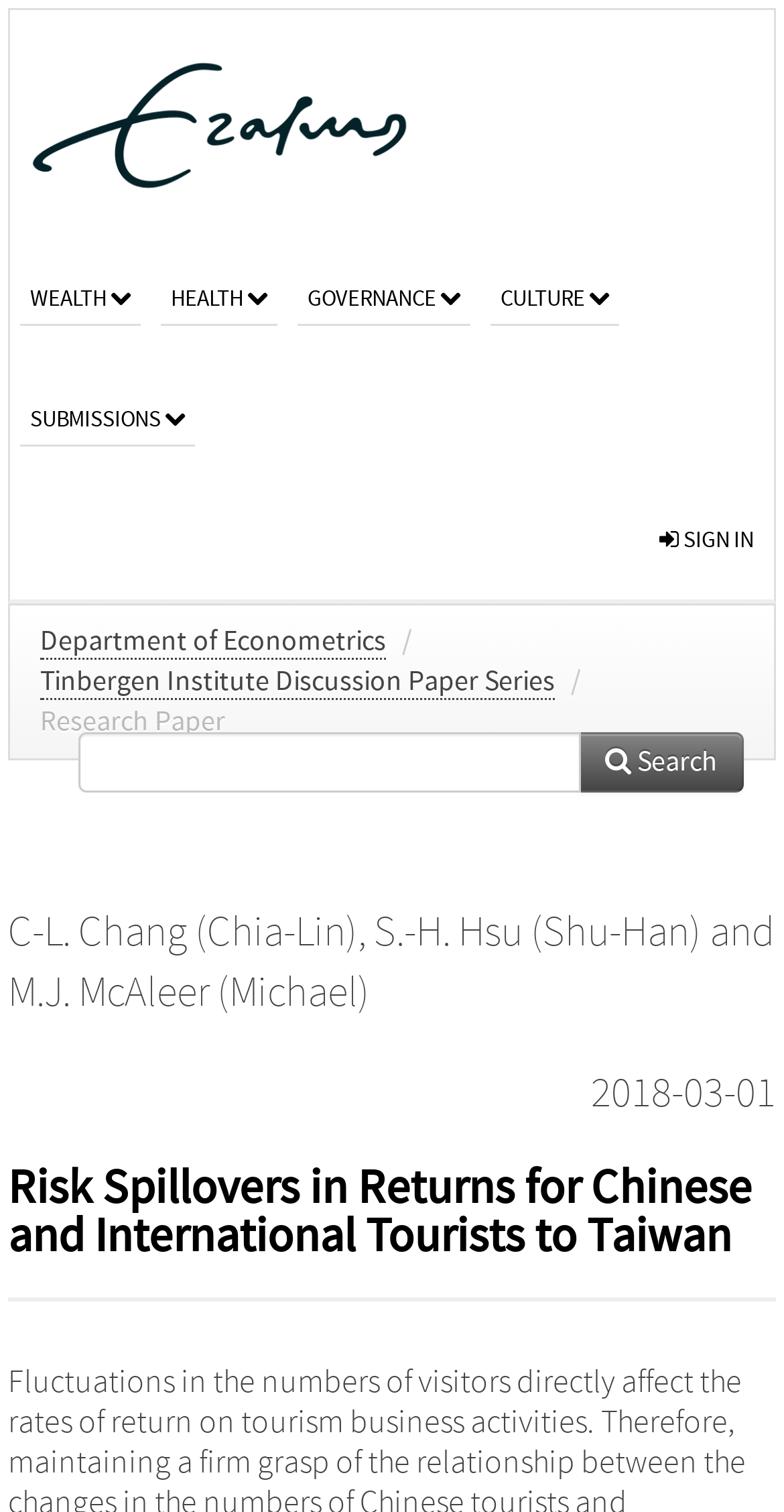Extract the bounding box coordinates for the HTML element that matches this description: "Tinbergen Institute Discussion Paper Series". The coordinates should be four float numbers between 0 and 1, i.e., [left, top, right, bottom].

[0.051, 0.44, 0.708, 0.463]